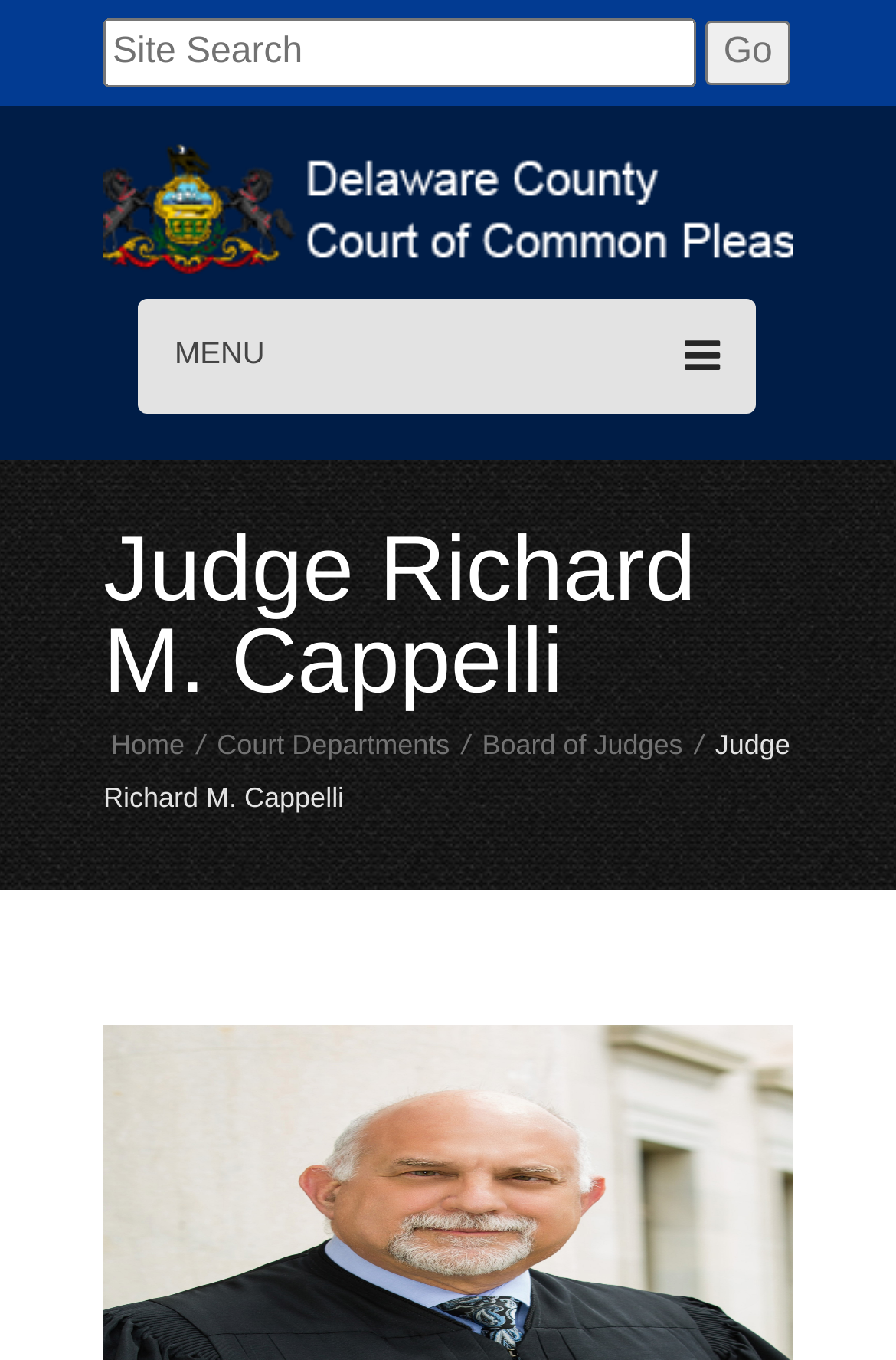How many buttons are there in the top section?
Please provide a detailed answer to the question.

The top section can be identified by the elements with y-coordinates between 0.014 and 0.304. There are two buttons in this section: a 'Go' button and a 'MENU' button. Therefore, there are two buttons in the top section.